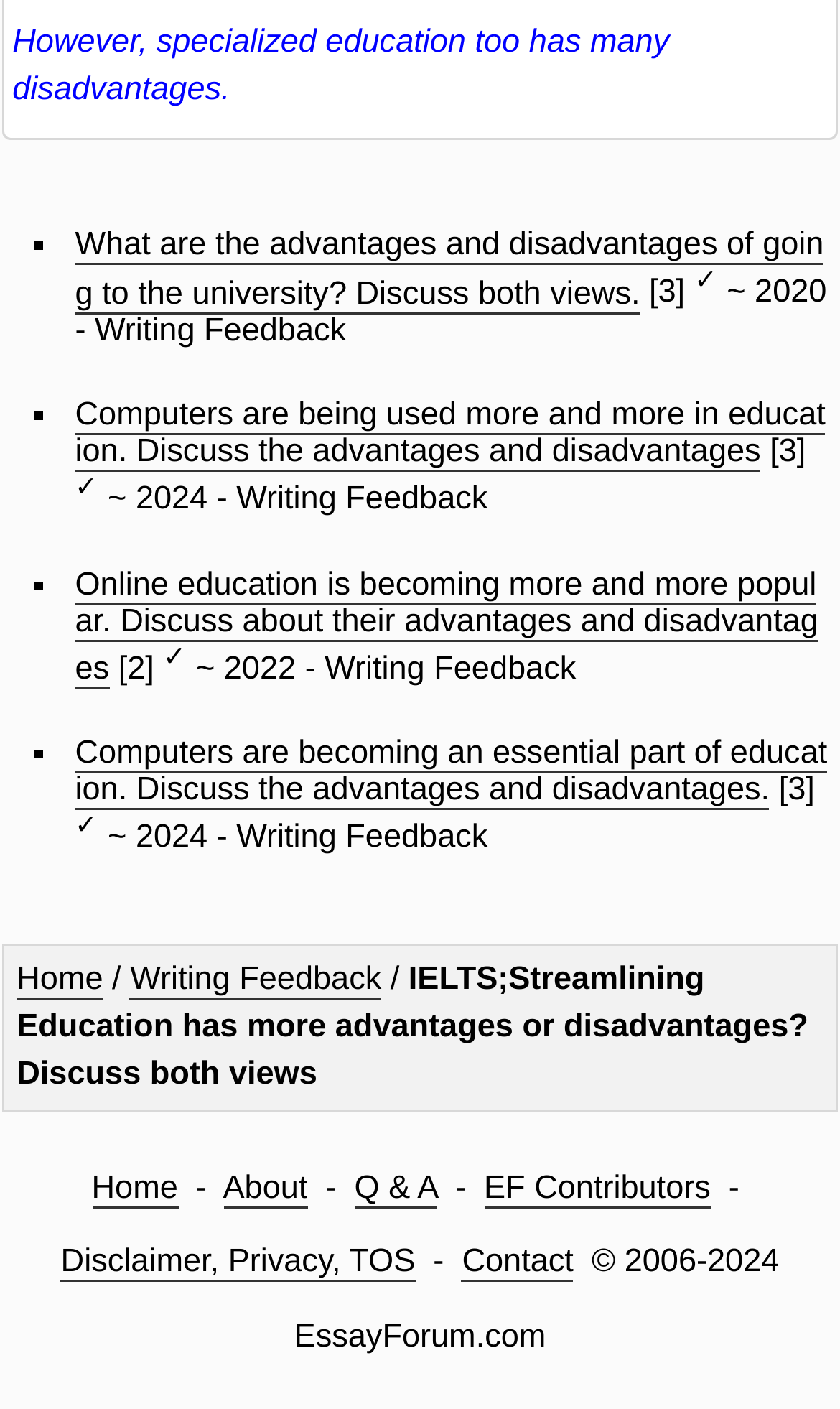Determine the bounding box of the UI component based on this description: "EF Contributors". The bounding box coordinates should be four float values between 0 and 1, i.e., [left, top, right, bottom].

[0.576, 0.83, 0.846, 0.858]